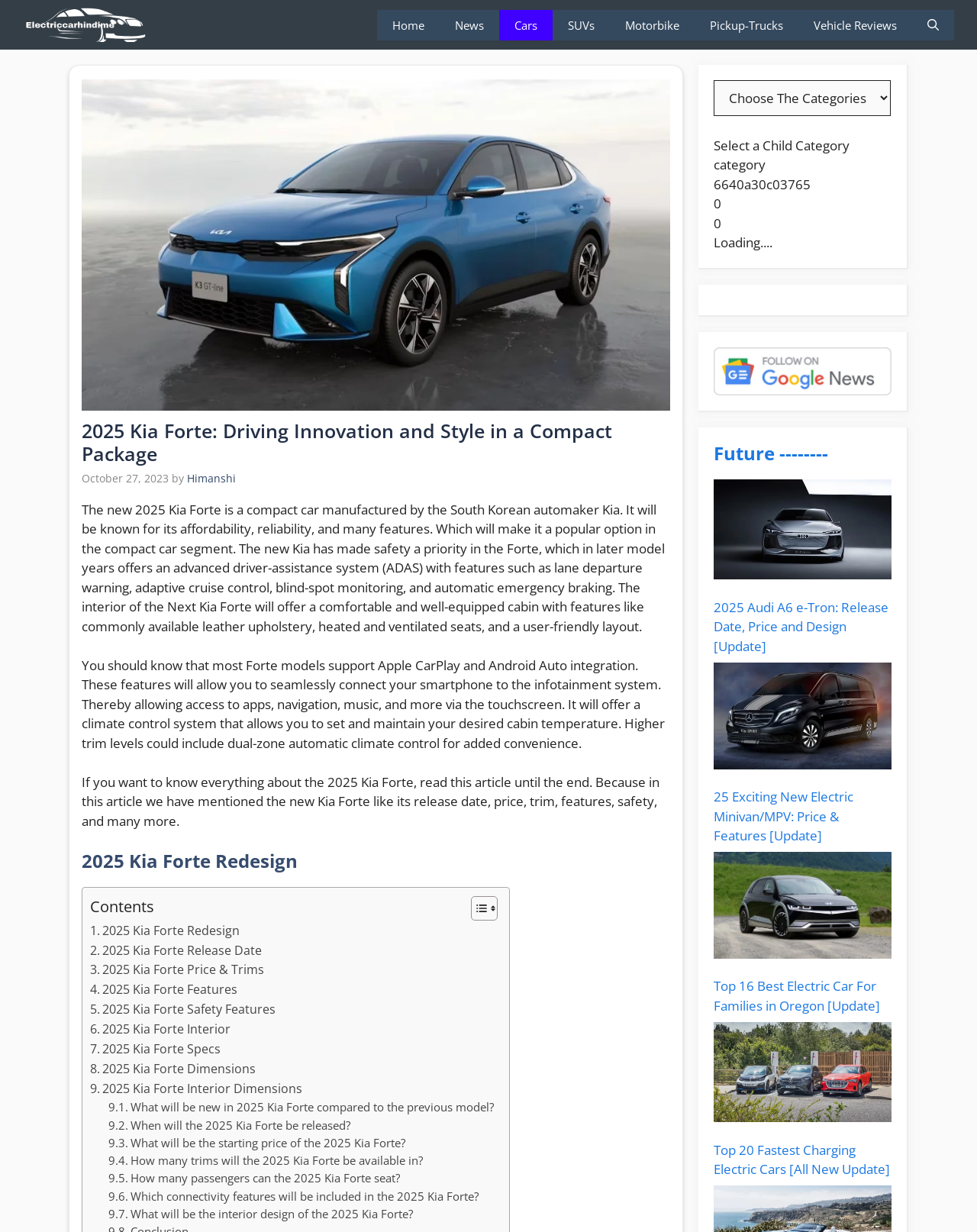What is the name of the car model described on this webpage?
Using the image, give a concise answer in the form of a single word or short phrase.

2025 Kia Forte